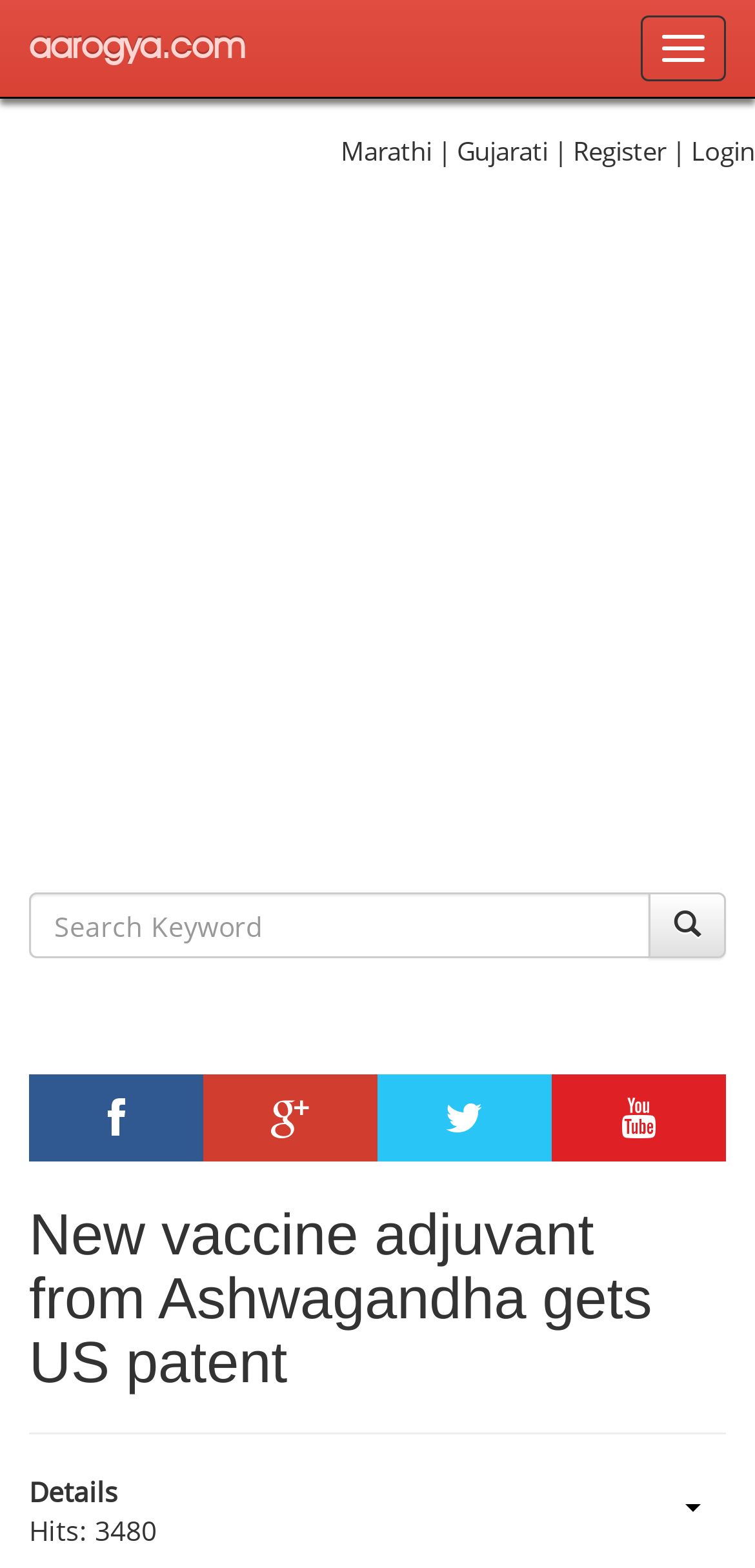How many hits does the main article have?
Using the visual information, respond with a single word or phrase.

3480